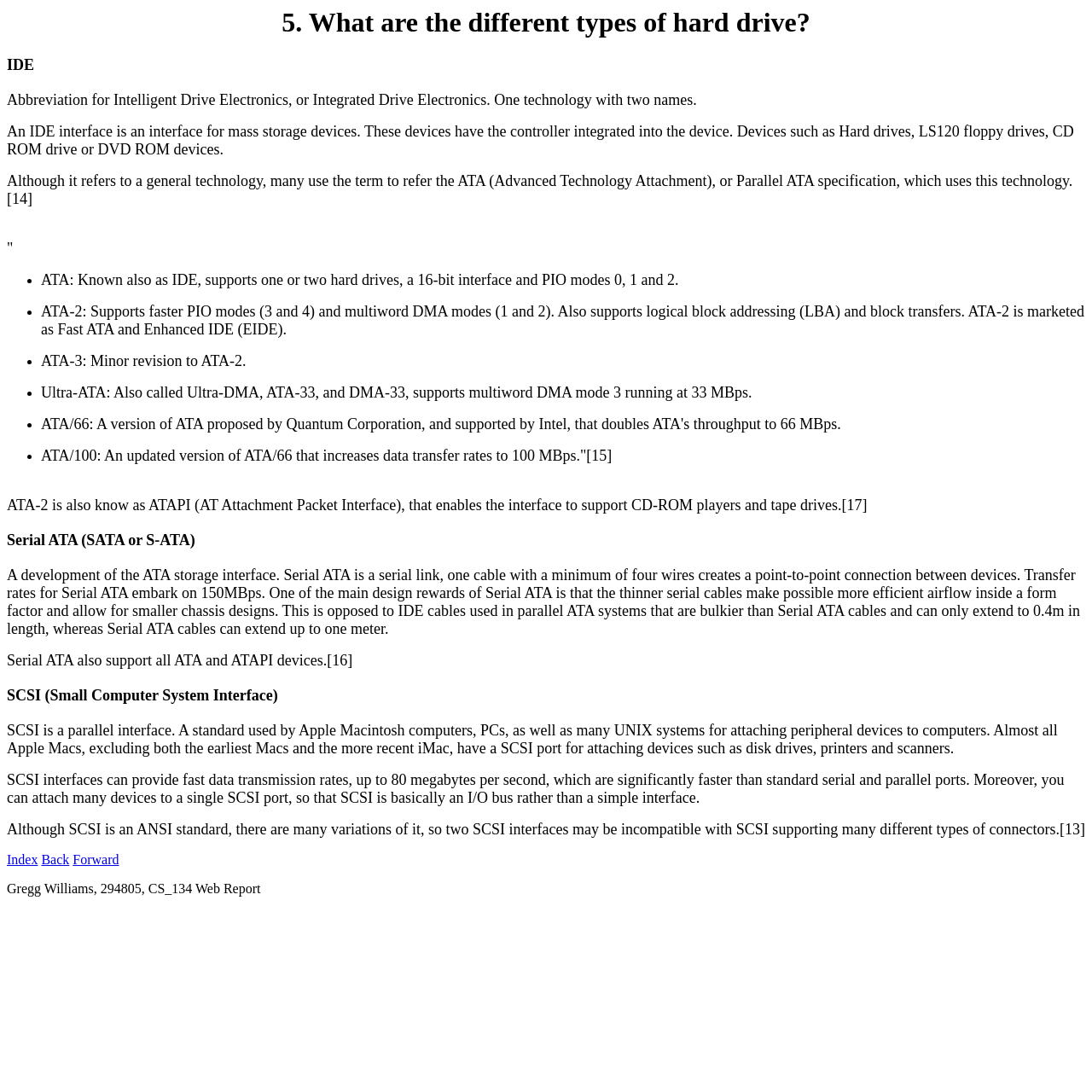What is the advantage of SCSI interfaces?
Look at the screenshot and respond with one word or a short phrase.

Fast data transmission rates